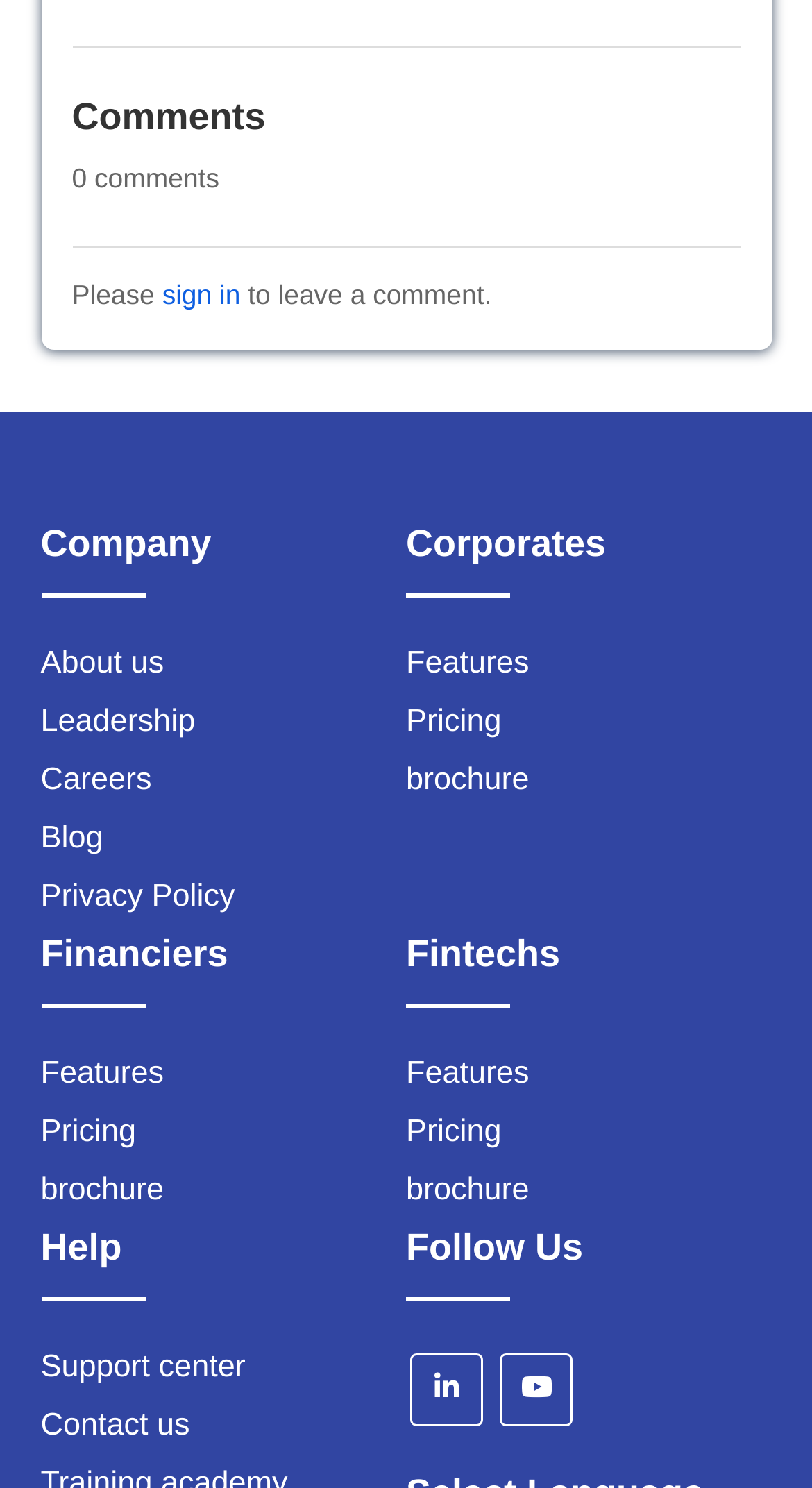Using the format (top-left x, top-left y, bottom-right x, bottom-right y), and given the element description, identify the bounding box coordinates within the screenshot: Features

[0.05, 0.71, 0.202, 0.733]